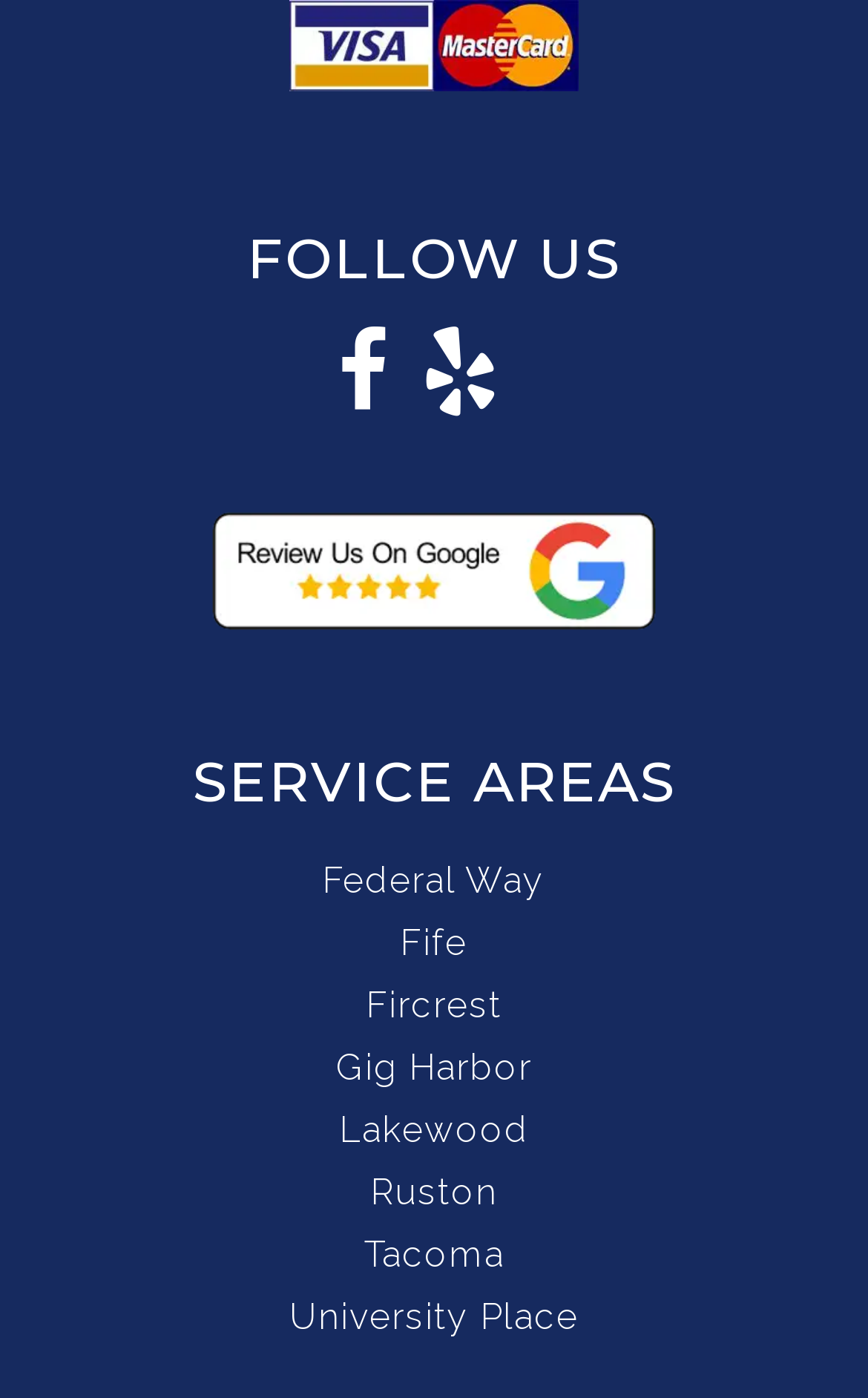Please specify the bounding box coordinates of the region to click in order to perform the following instruction: "Read reviews on Google".

[0.244, 0.392, 0.756, 0.423]